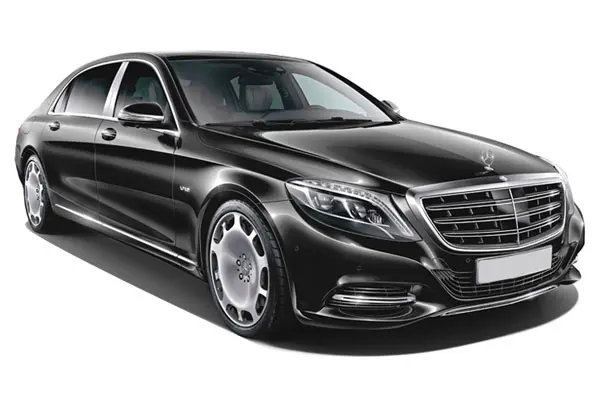Could you please study the image and provide a detailed answer to the question:
What occasions is the S500 Maybach ideal for?

According to the caption, the S500 Maybach is ideal for 'momentous occasions such as weddings or graduations', suggesting that it is suitable for these types of events.